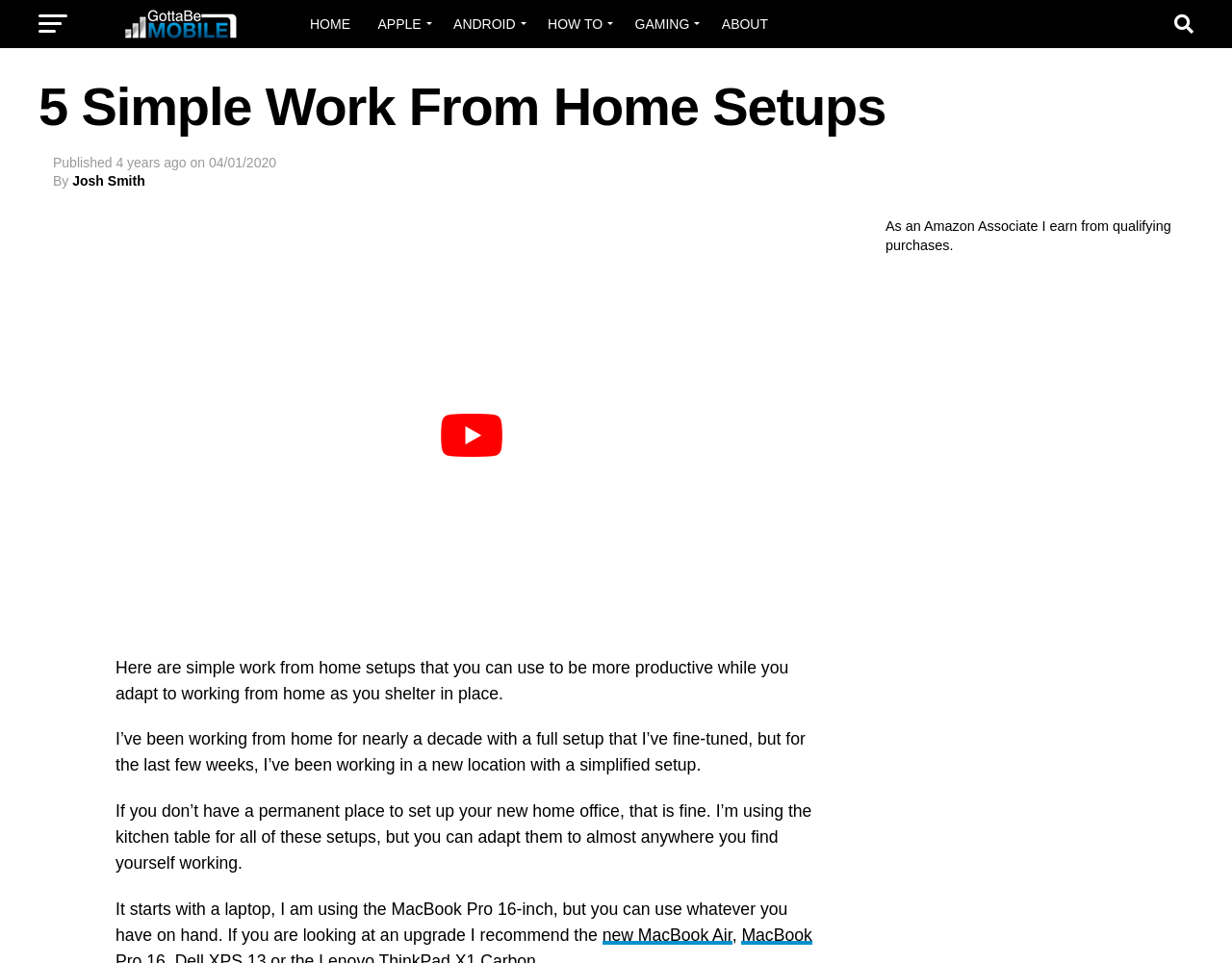What is the purpose of the setups?
Please answer the question with a detailed response using the information from the screenshot.

The purpose of the setups is mentioned in the text, where it says 'Here are simple work from home setups that you can use to be more productive while you adapt to working from home as you shelter in place'.